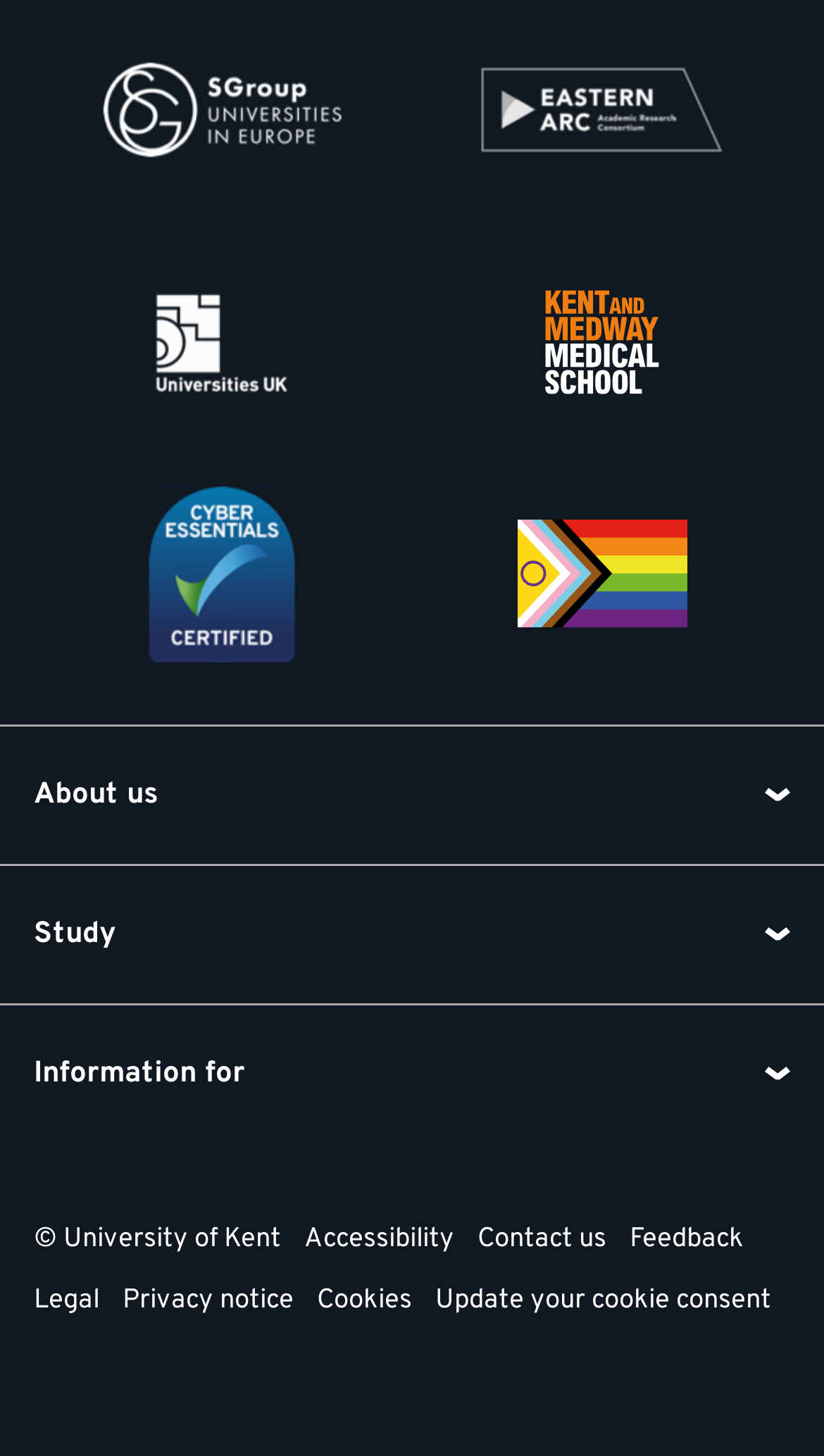Find the bounding box of the UI element described as: "aria-label="Equality, diversity and inclusivity"". The bounding box coordinates should be given as four float values between 0 and 1, i.e., [left, top, right, bottom].

[0.538, 0.314, 0.923, 0.474]